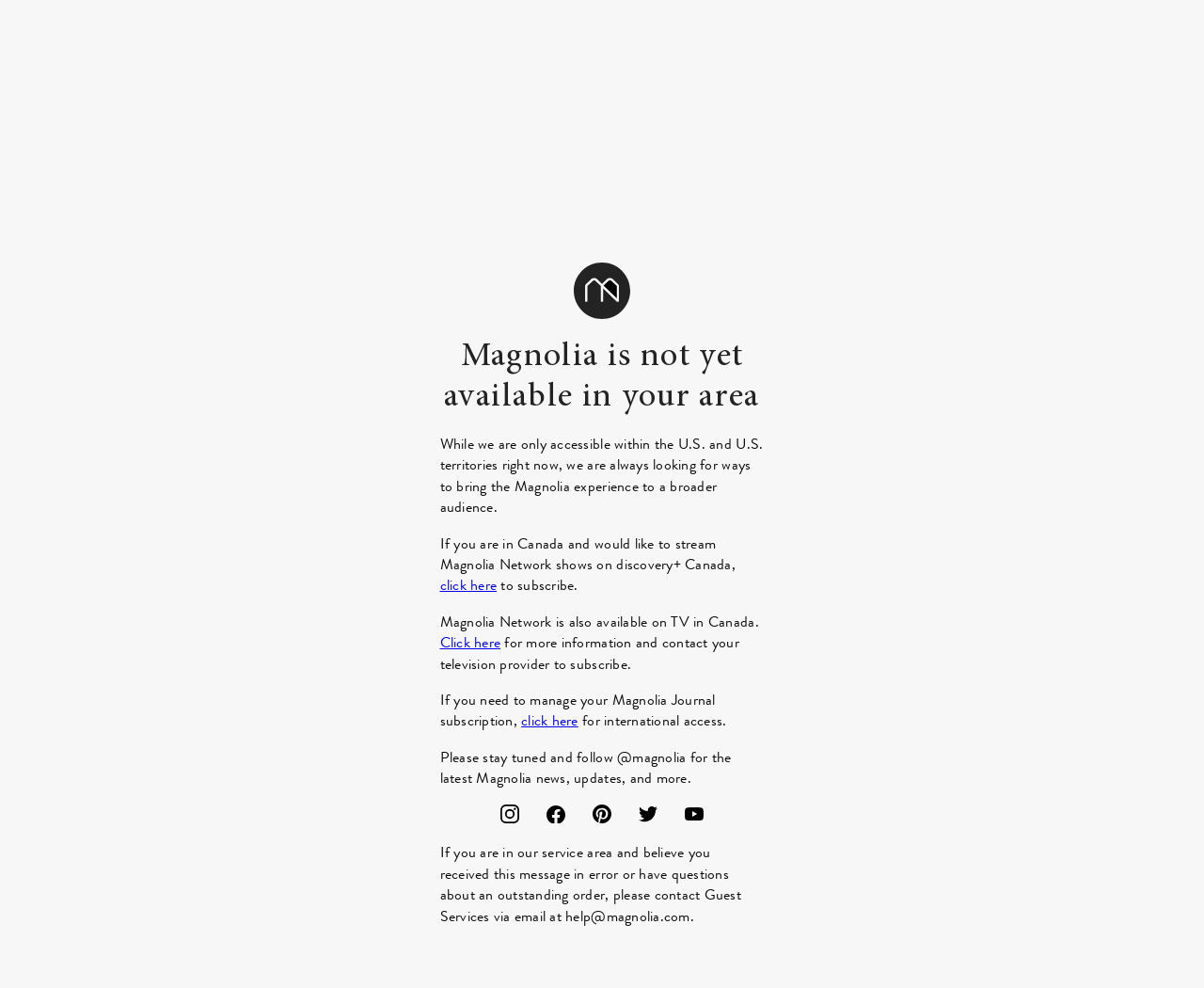Respond with a single word or phrase:
How can I contact Guest Services?

Email at help@magnolia.com